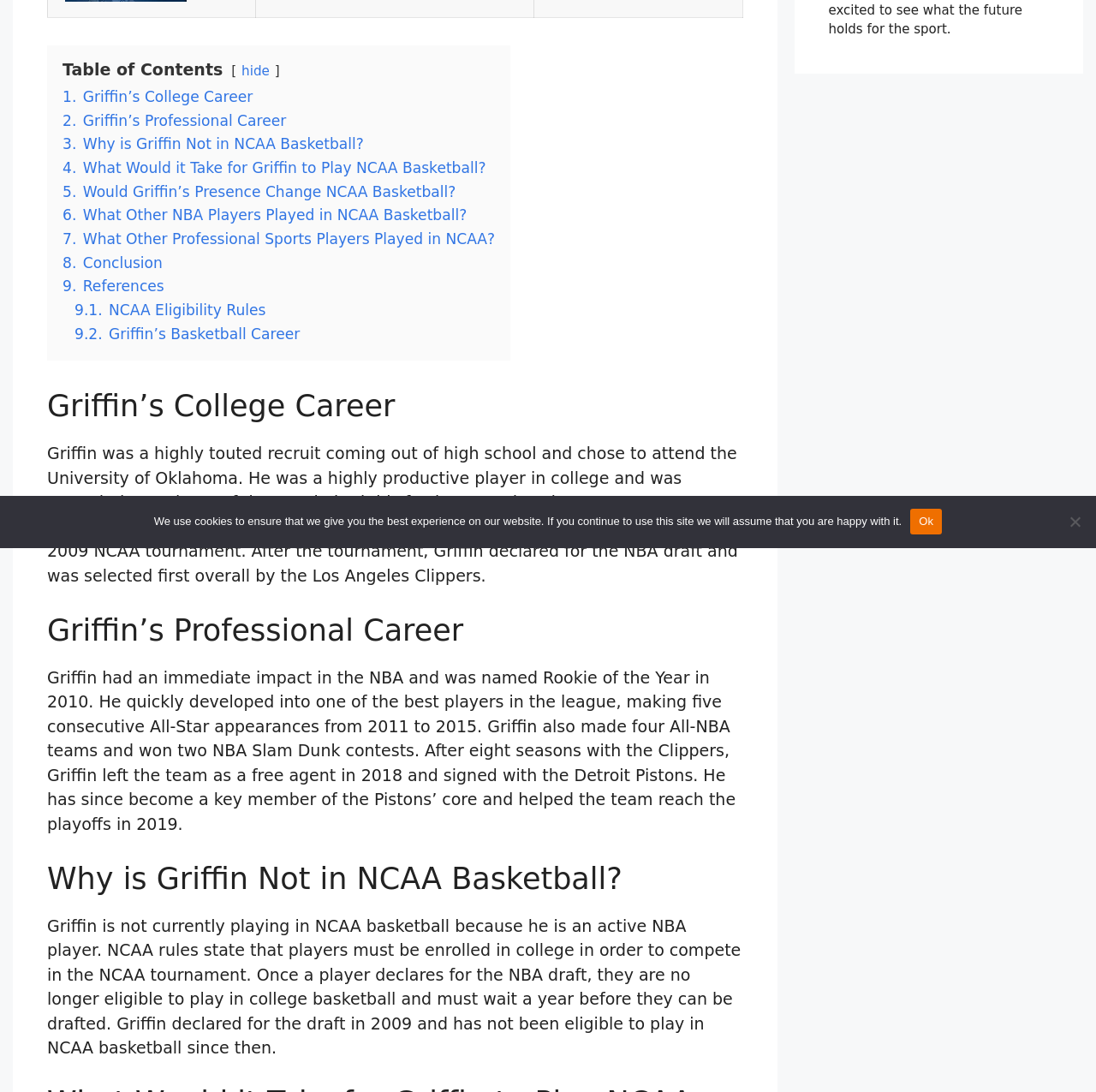Provide the bounding box coordinates of the HTML element described by the text: "Ok".

[0.831, 0.465, 0.86, 0.489]